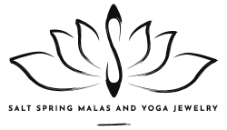Give a detailed account of the contents of the image.

The image features a beautifully designed logo for "Salt Spring Malas and Yoga Jewelry." The logo showcases an elegant lotus flower, its petals delicately arranged, symbolizing purity and enlightenment, which aligns with the spiritual ethos of yoga and mindfulness. At the center of the lotus, there is a stylized element that evokes a sense of tranquility and balance, representing the essence of the brand. Below the lotus, the text "SALT SPRING MALAS AND YOGA JEWELRY" is prominently displayed, highlighting the connection to Salt Spring Island, known for its artistic community and holistic lifestyle. This logo encapsulates the brand’s dedication to crafting unique malas and jewelry that enhance meditation and yoga practices, appealing to individuals seeking both beauty and spiritual connection in their accessories.